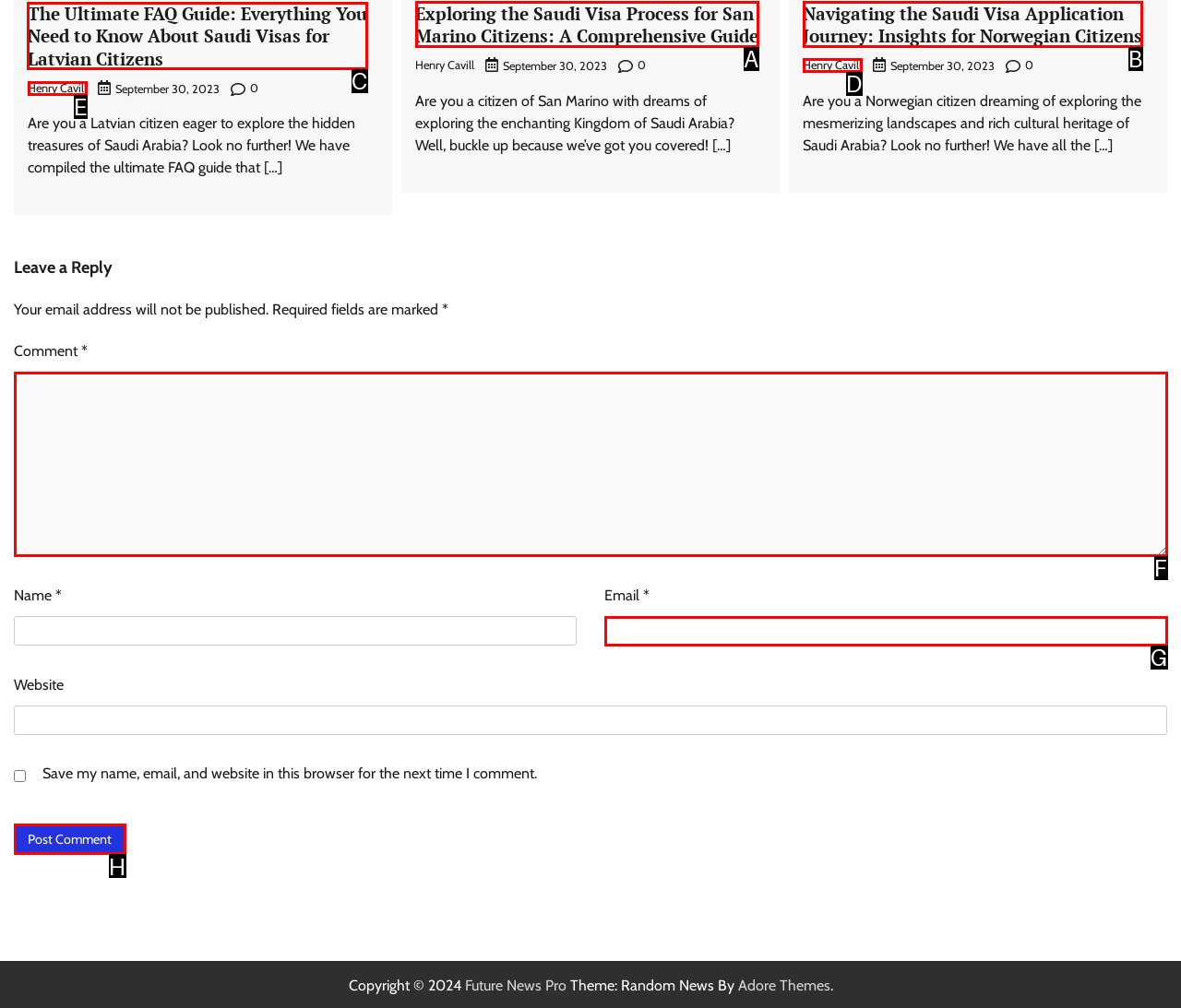Based on the choices marked in the screenshot, which letter represents the correct UI element to perform the task: Read the article about Qantas unit extending planned three-day strike to six days?

None